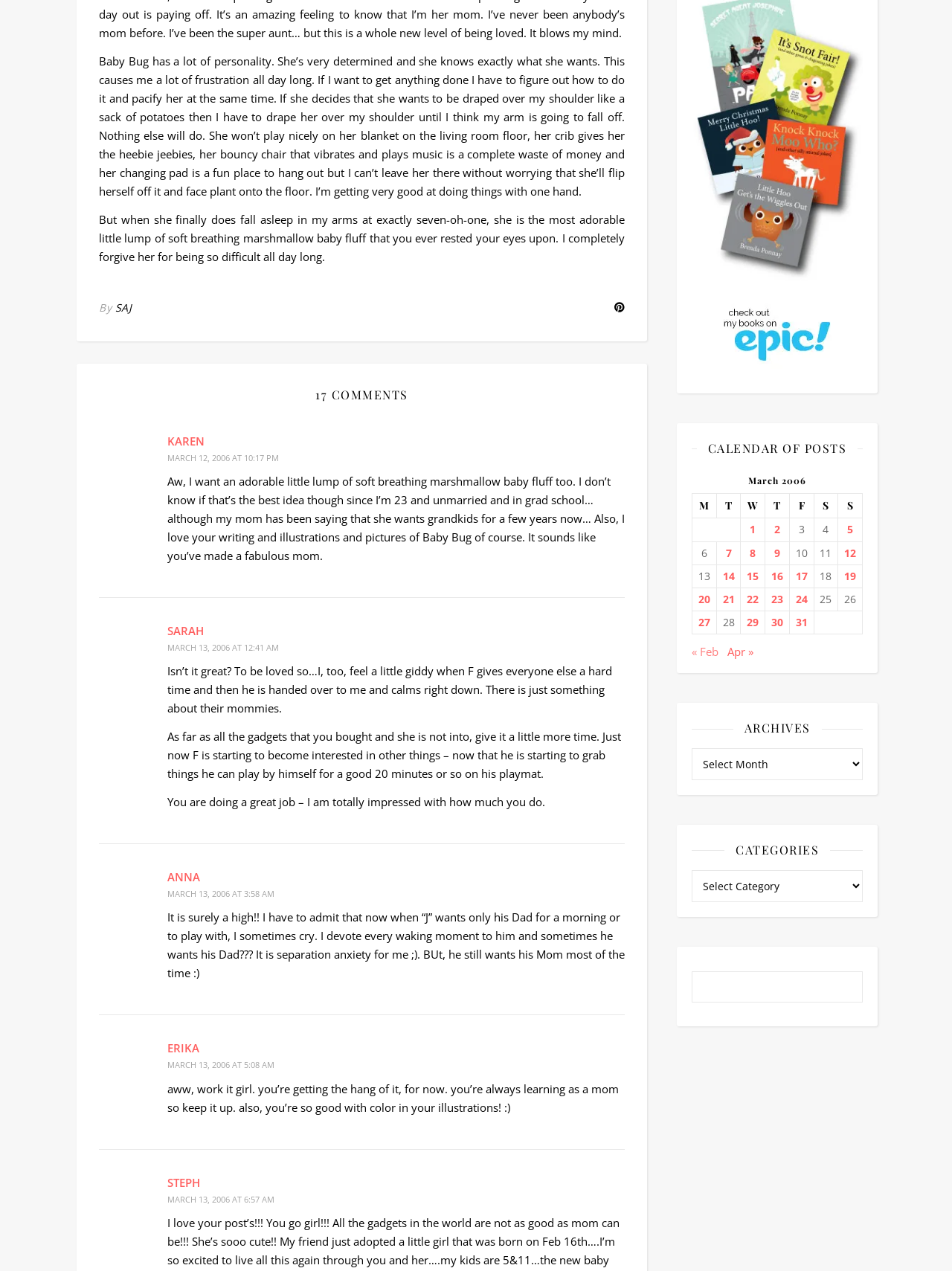What is the author's feeling towards Baby Bug?
Relying on the image, give a concise answer in one word or a brief phrase.

Love